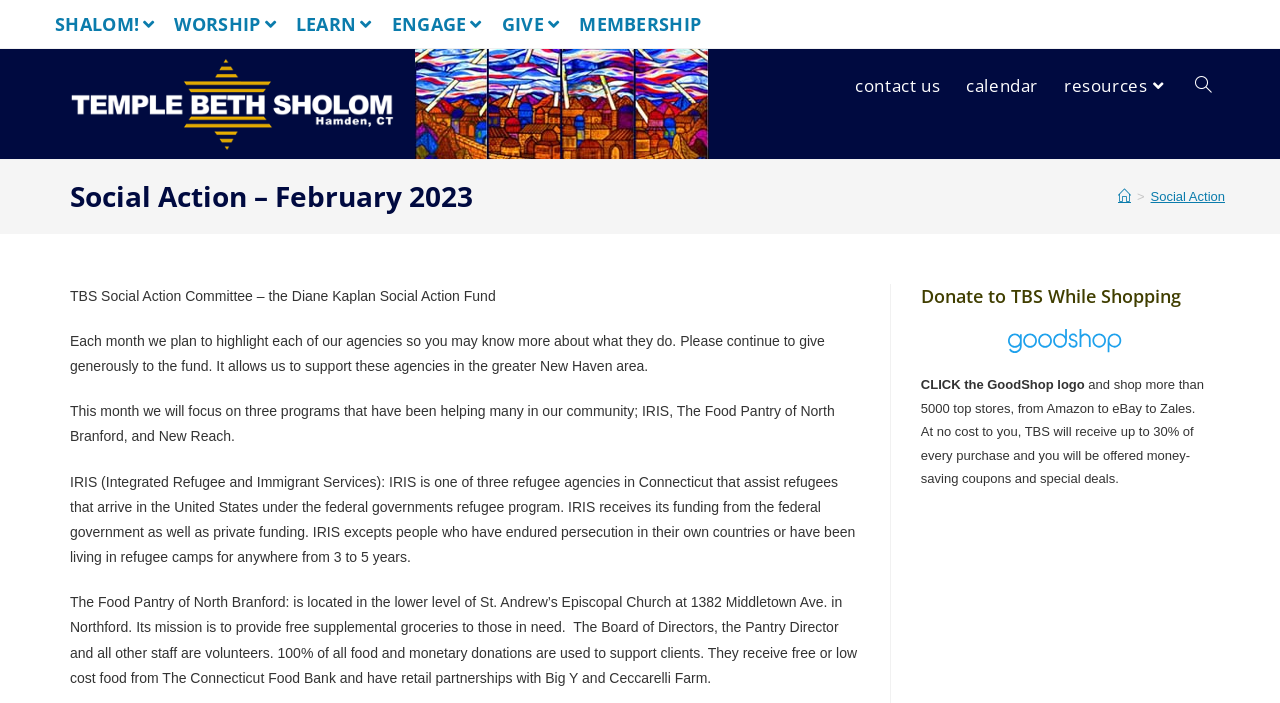What is IRIS?
Provide an in-depth answer to the question, covering all aspects.

I found the answer by reading the text about IRIS, which states that it is one of three refugee agencies in Connecticut that assist refugees that arrive in the United States under the federal government's refugee program.